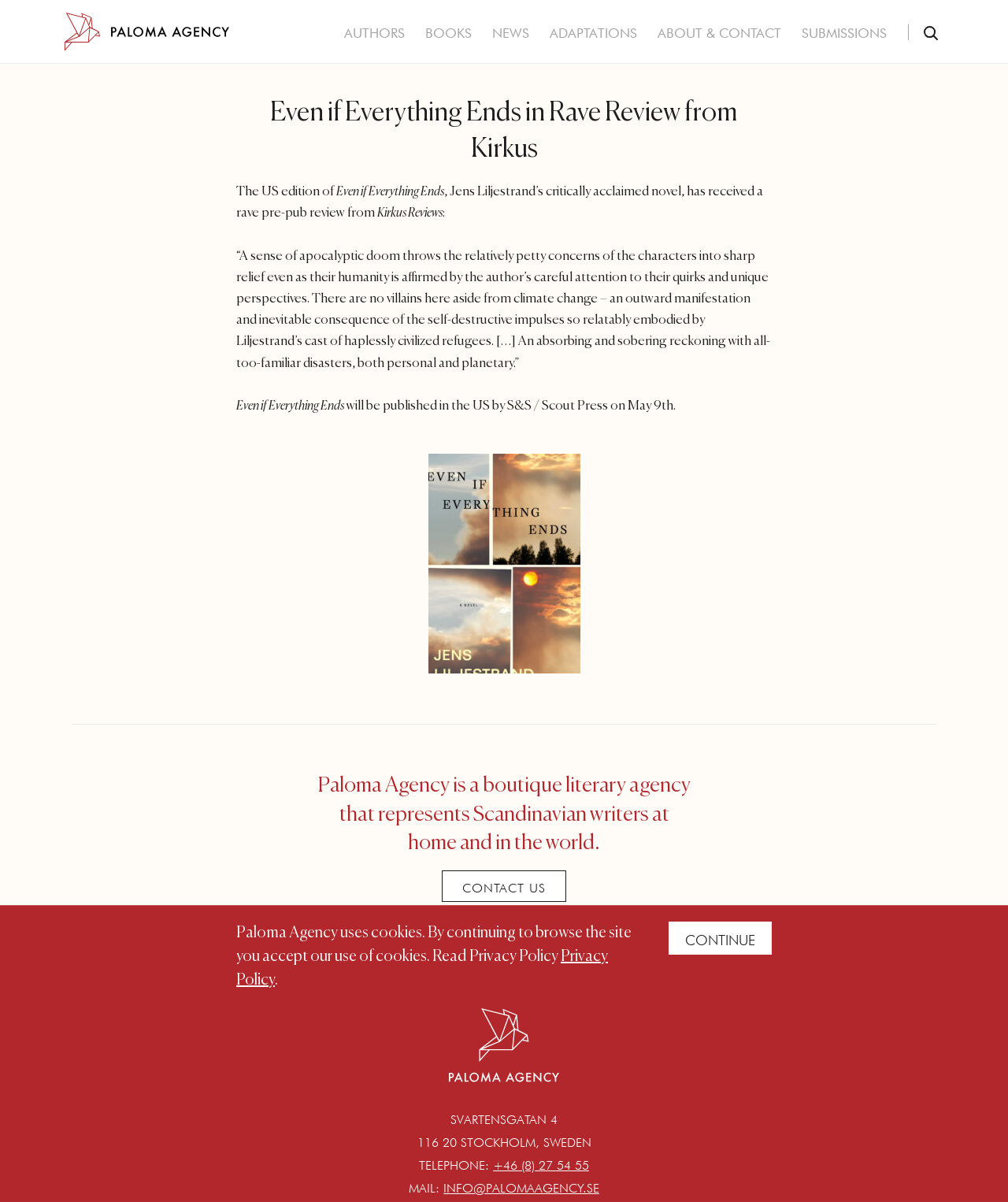Locate and extract the text of the main heading on the webpage.

Even if Everything Ends in Rave Review from Kirkus